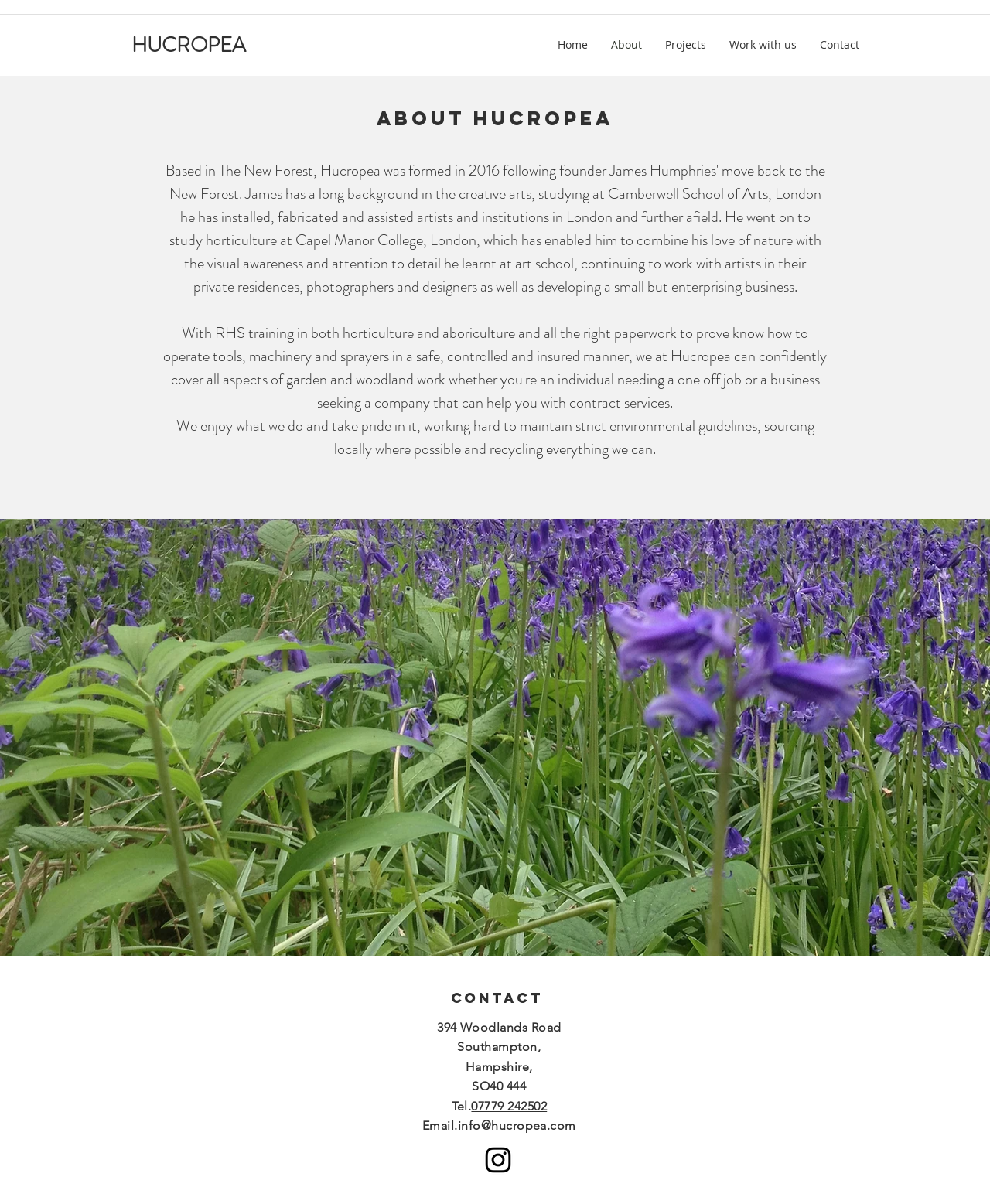Locate the bounding box coordinates of the clickable region to complete the following instruction: "Read about Hucropea."

[0.195, 0.09, 0.805, 0.108]